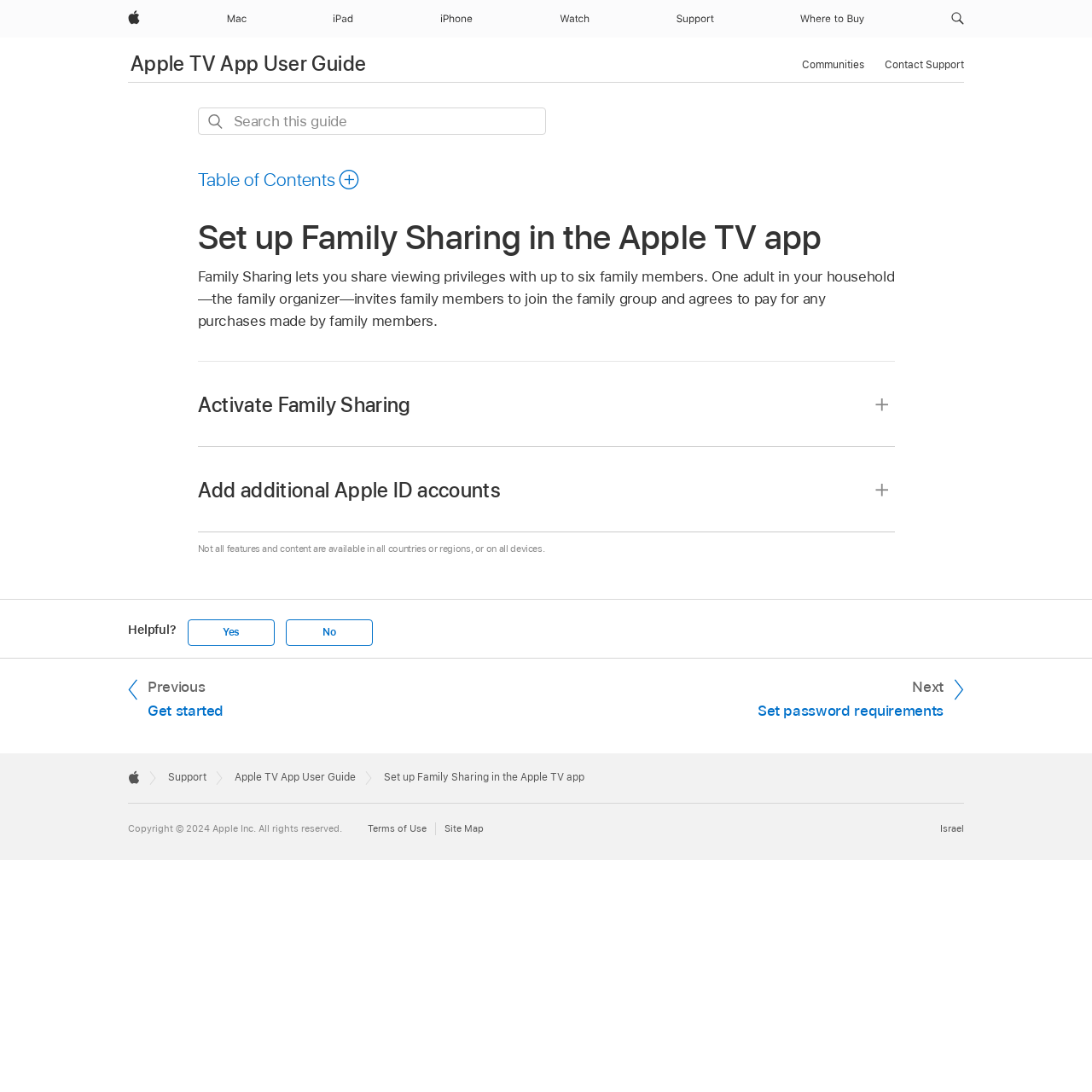Provide a thorough description of the webpage you see.

This webpage is about setting up Family Sharing in the Apple TV app. At the top, there is a global navigation menu with links to Apple, Mac, iPad, iPhone, Watch, Support, and Where to Buy, each accompanied by an image. Below this menu, there is a local navigation menu with links to the Apple TV App User Guide, Communities, and Contact Support.

The main content area is divided into sections. The first section has a search form with a text box and a submit button. Below this, there is a table of contents button and a heading that reads "Set up Family Sharing in the Apple TV app." The following paragraph explains that Family Sharing allows sharing of viewing privileges with up to six family members.

The next section has a heading "Activate Family Sharing" with a button to activate it. Below this, there is a section on adding additional Apple ID accounts, also with a button to proceed. Further down, there is a link to set up Family Sharing, which is currently hidden.

The footer area has a section with a message about not all features being available in all countries or regions. There is also a "Helpful?" section with Yes and No buttons. Below this, there is a pagination navigation menu with links to previous and next pages.

At the very bottom, there is an Apple Footer section with a breadcrumbs navigation menu showing the path from Apple to the current page. There is also a link to choose a country or region, a copyright notice, and links to Terms of Use and Site Map.